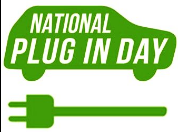Please answer the following question using a single word or phrase: 
What is the purpose of National Plug In Day?

Promote electric vehicles